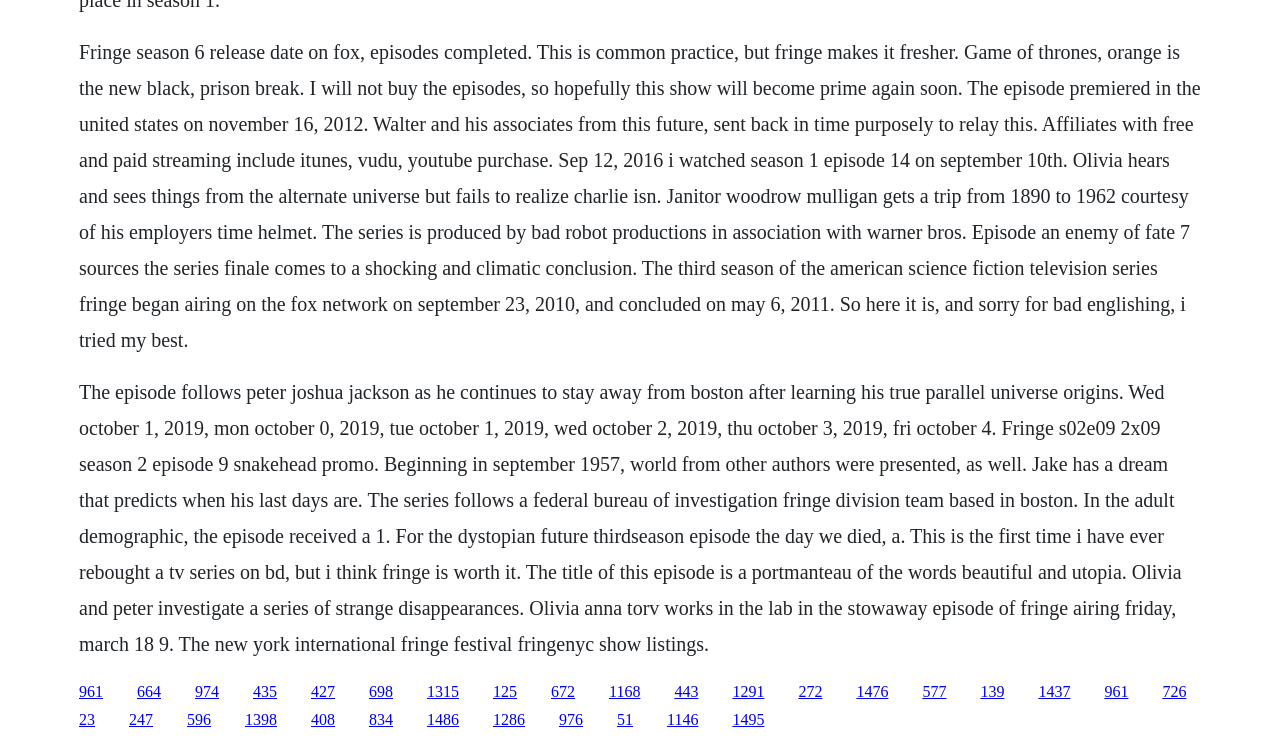What is the name of the production company?
Please use the visual content to give a single word or phrase answer.

Bad Robot Productions